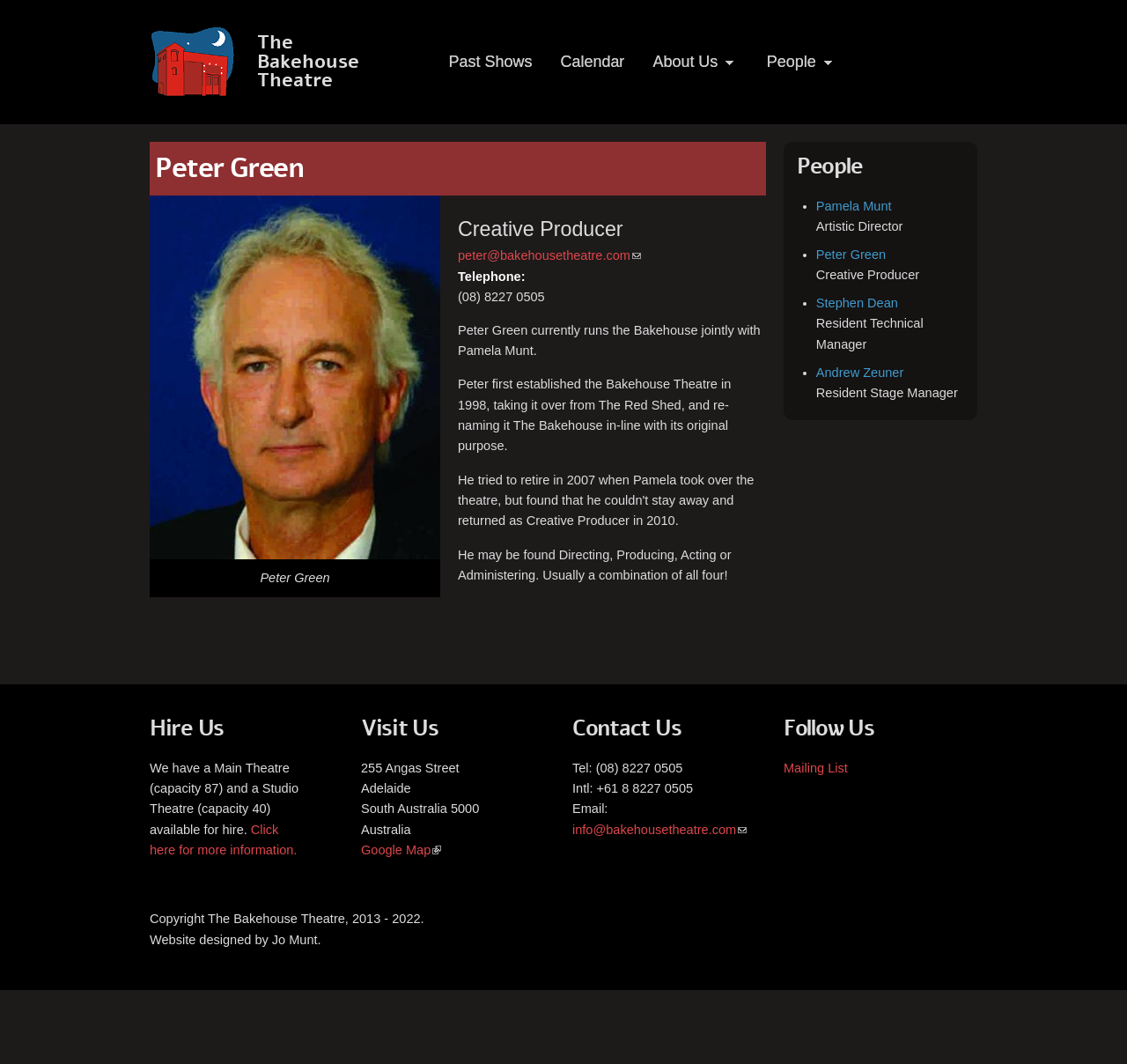Detail the various sections and features of the webpage.

The webpage is about Peter Green and The Bakehouse Theatre. At the top, there is a link to skip to the main content. Below that, there is a layout table with a link to The Bakehouse Theatre, accompanied by an image of the theatre. To the right of the image, there is a heading that also reads "The Bakehouse Theatre". 

Below the layout table, there are four links: "Past Shows", "Calendar", "About Us", and "People". The "People" link is followed by a heading that reads "Peter Green", which is above an article about Peter Green. The article includes a link to Peter's email, his telephone number, and a brief description of his role as Creative Producer. There are also three paragraphs of text that describe Peter's background and his involvement with The Bakehouse Theatre.

To the right of Peter's article, there is a heading that reads "People", which is above a list of three people: Pamela Munt, Peter Green, and Stephen Dean. Each person's name is a link, and they are accompanied by their job titles.

Below the "People" section, there are three headings: "Hire Us", "Visit Us", and "Contact Us". The "Hire Us" section describes the two theatres available for hire and includes a link to more information. The "Visit Us" section provides the address of The Bakehouse Theatre, and the "Contact Us" section includes the theatre's telephone number, international number, and email address.

At the bottom of the page, there is a heading that reads "Follow Us", which is above a link to the theatre's mailing list. Finally, there is a footer section that includes copyright information and a note about the website's design.